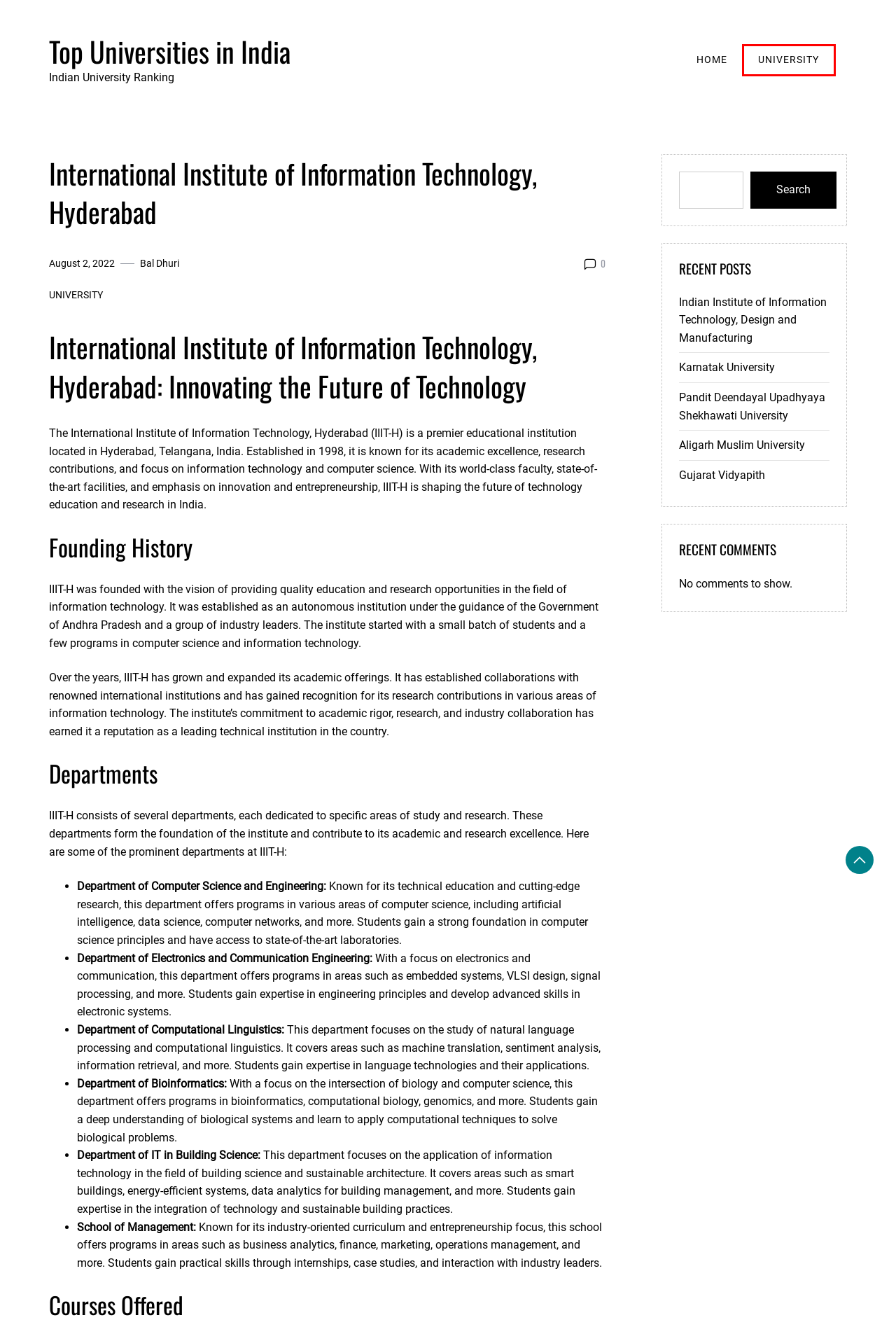Observe the webpage screenshot and focus on the red bounding box surrounding a UI element. Choose the most appropriate webpage description that corresponds to the new webpage after clicking the element in the bounding box. Here are the candidates:
A. Indian Institute of Information Technology, Design and Manufacturing – Top Universities in India
B. University – Top Universities in India
C. Karnatak University – Top Universities in India
D. Gujarat Vidyapith – Top Universities in India
E. Pandit Deendayal Upadhyaya Shekhawati University – Top Universities in India
F. Top Universities in India – Indian University Ranking
G. August 2, 2022 – Top Universities in India
H. Aligarh Muslim University – Top Universities in India

B